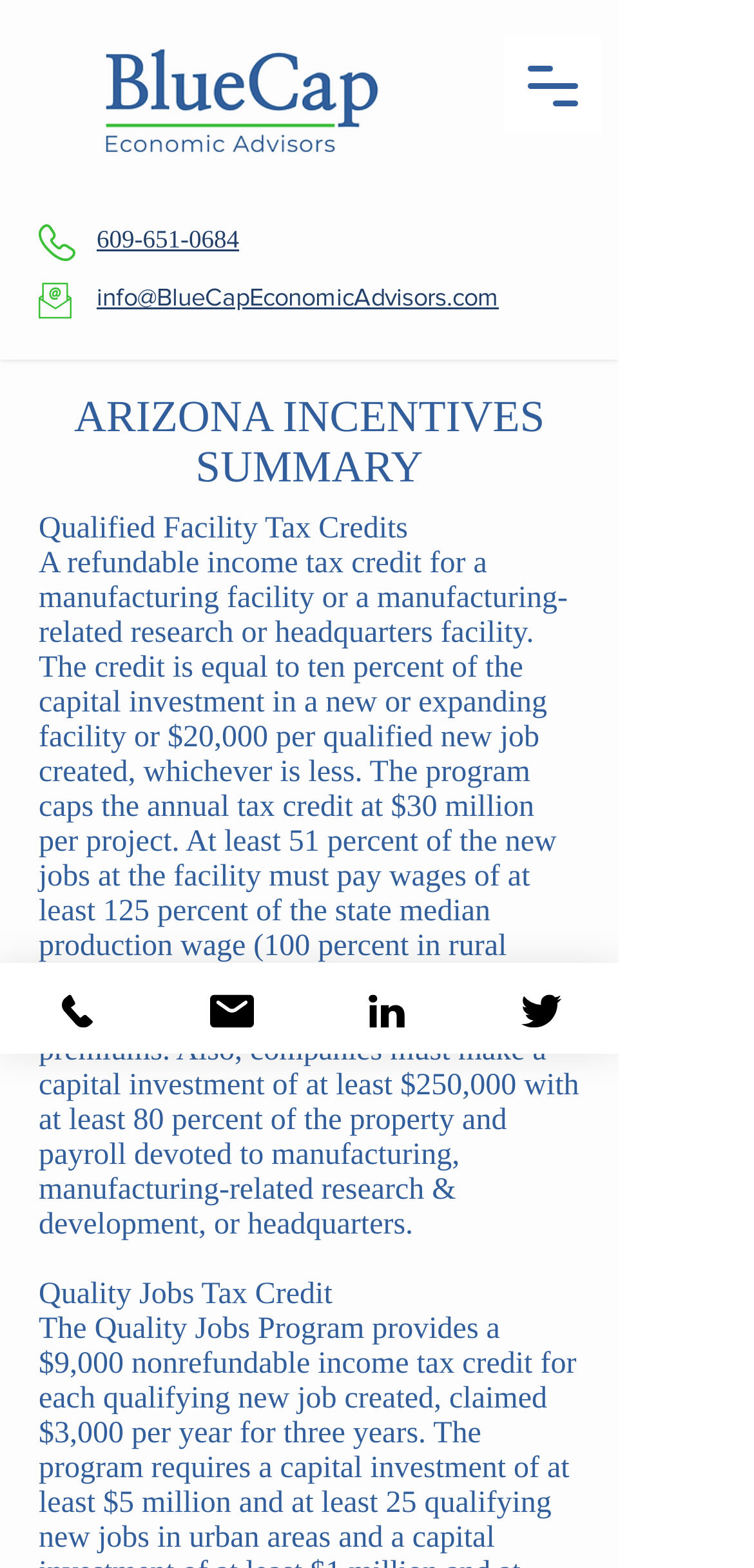What is the phone number?
Please answer the question with as much detail and depth as you can.

I found the phone number by looking at the link with the text '609-651-0684' which is located below the company name and above the email address.